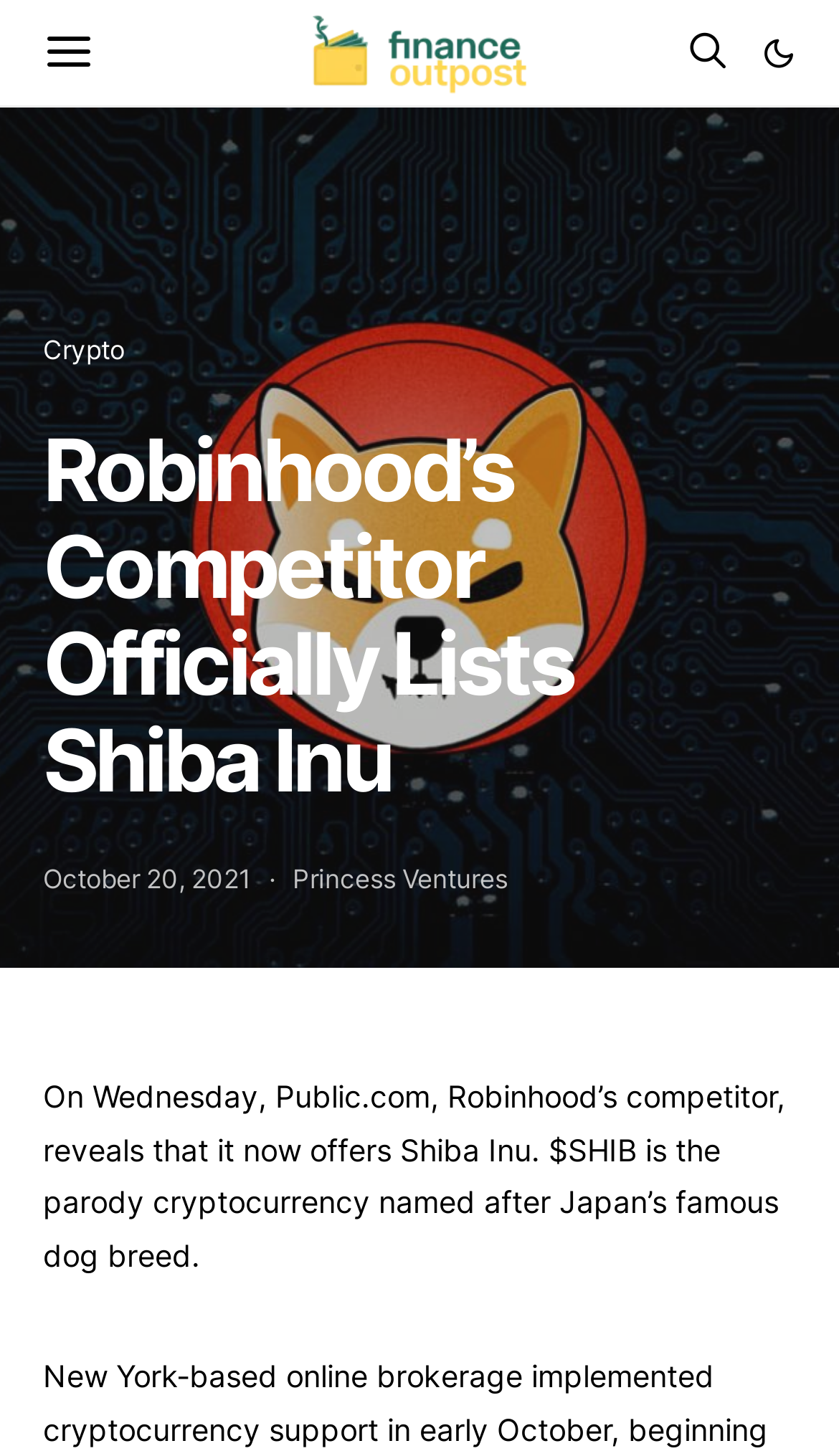Using the details from the image, please elaborate on the following question: What is the name of the company that offers Shiba Inu?

The answer can be found in the StaticText element which states 'On Wednesday, Public.com, Robinhood’s competitor, reveals that it now offers Shiba Inu. $SHIB is the parody cryptocurrency named after Japan’s famous dog breed.'